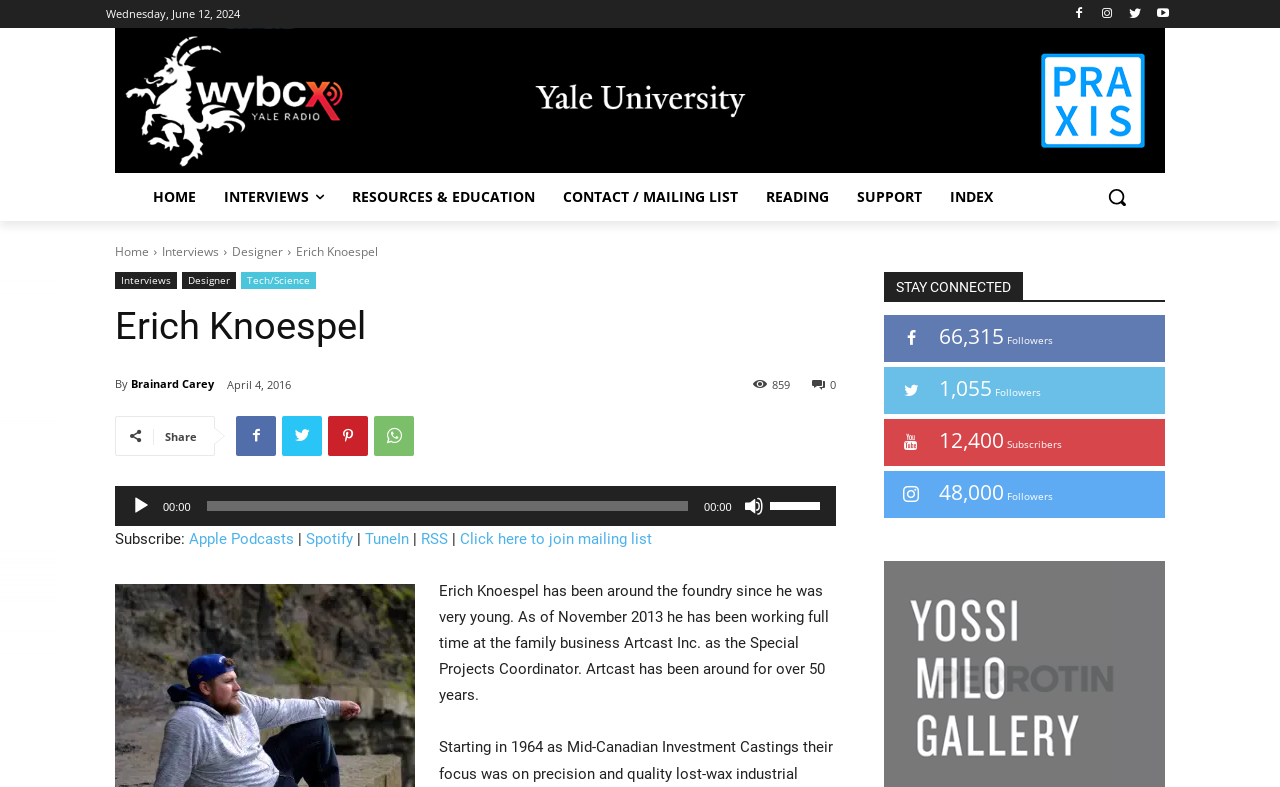Please specify the bounding box coordinates of the region to click in order to perform the following instruction: "Search for something".

[0.854, 0.22, 0.891, 0.281]